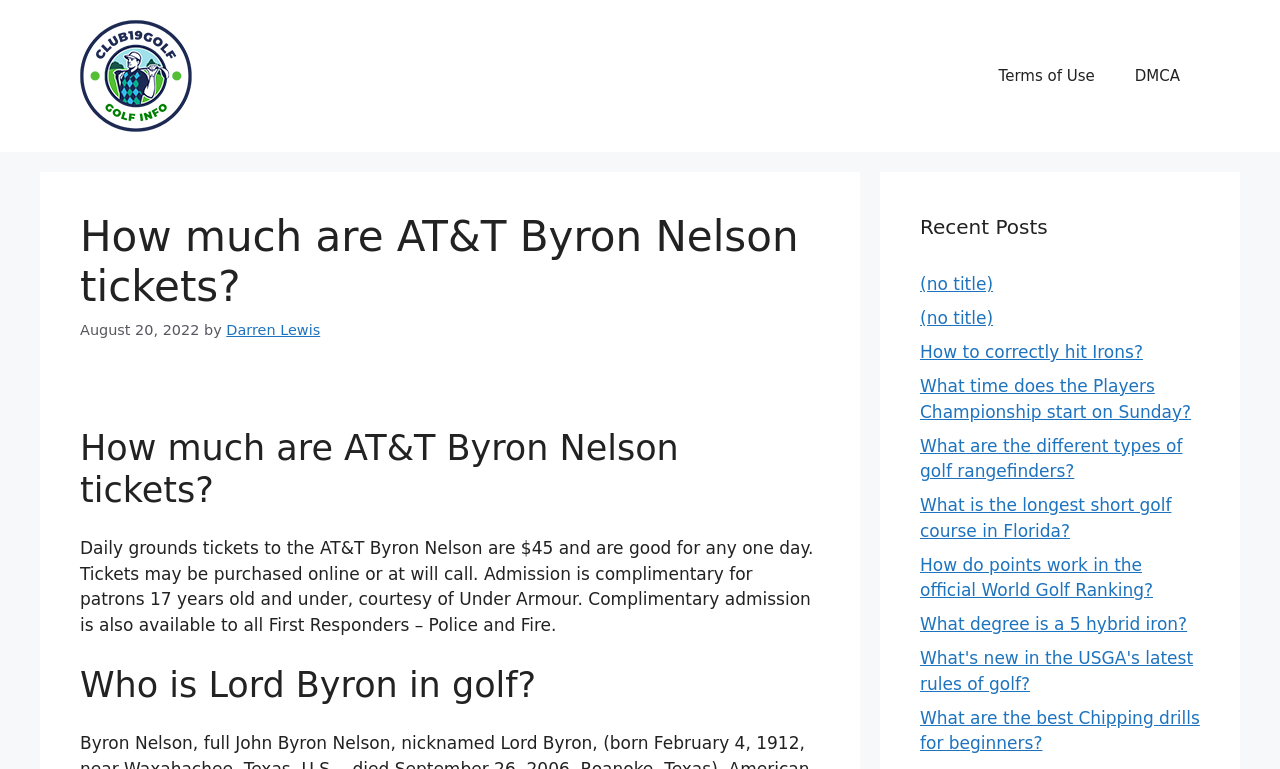Provide the bounding box coordinates of the area you need to click to execute the following instruction: "Check recent posts".

[0.719, 0.276, 0.938, 0.315]